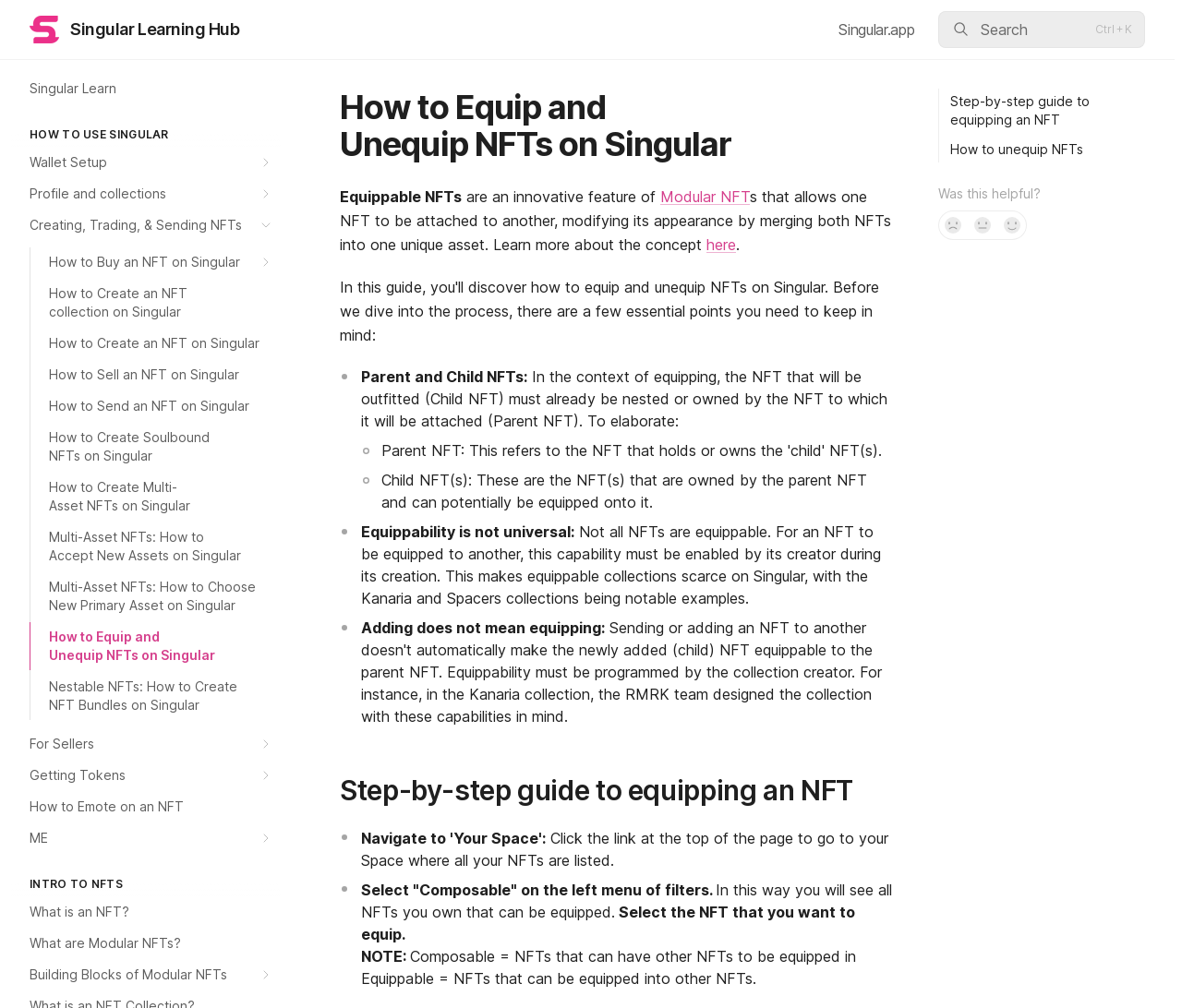Identify the bounding box coordinates for the region of the element that should be clicked to carry out the instruction: "explore divorce attorney services". The bounding box coordinates should be four float numbers between 0 and 1, i.e., [left, top, right, bottom].

None